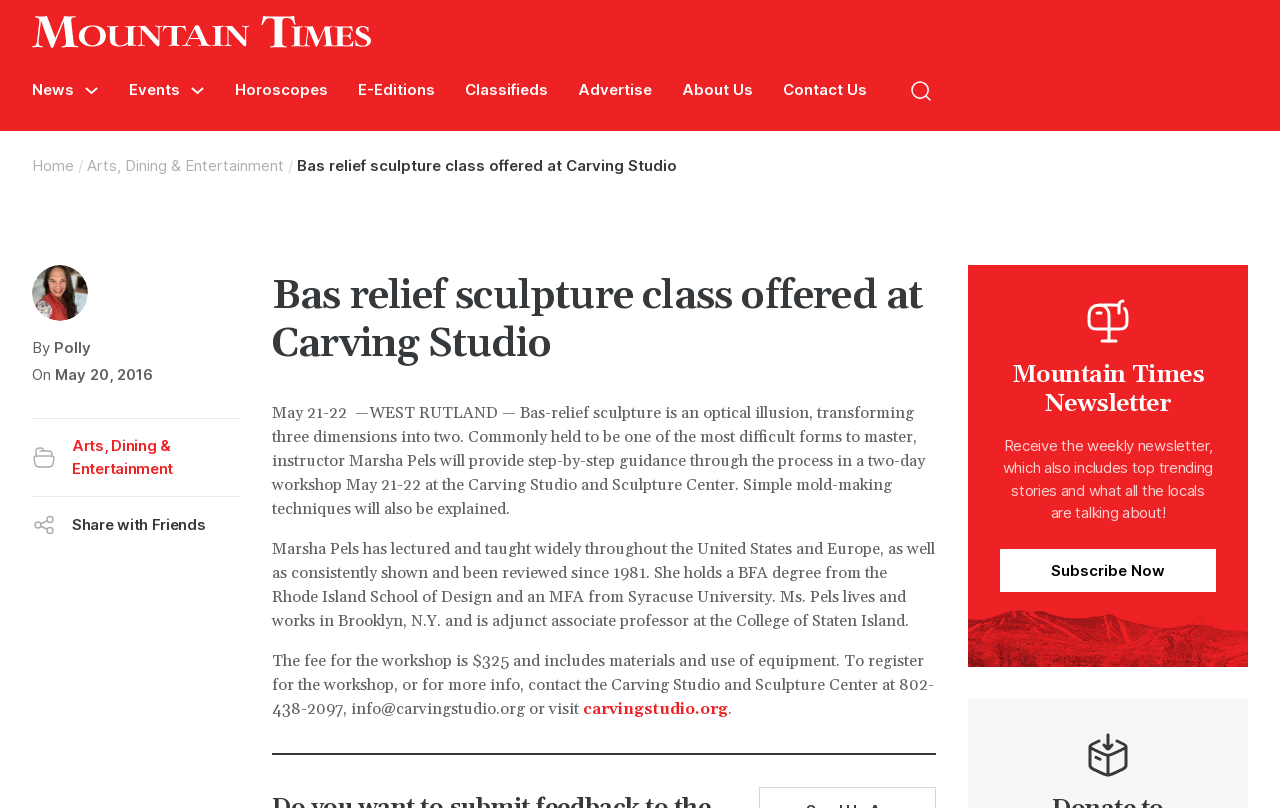Locate the bounding box of the UI element with the following description: "Subscribe Now".

[0.781, 0.679, 0.95, 0.732]